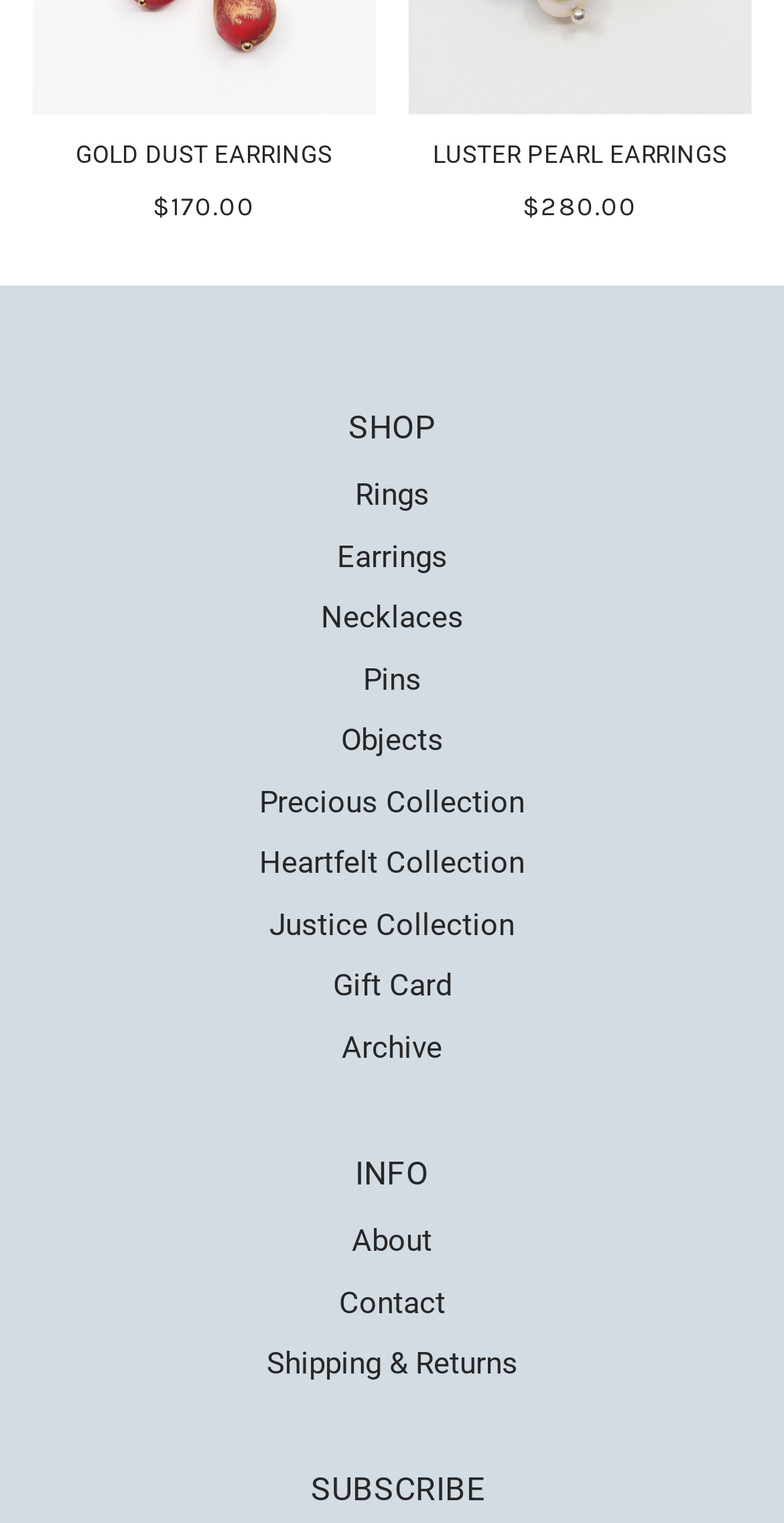Identify the bounding box coordinates of the specific part of the webpage to click to complete this instruction: "Subscribe to the newsletter".

[0.397, 0.965, 0.619, 0.99]